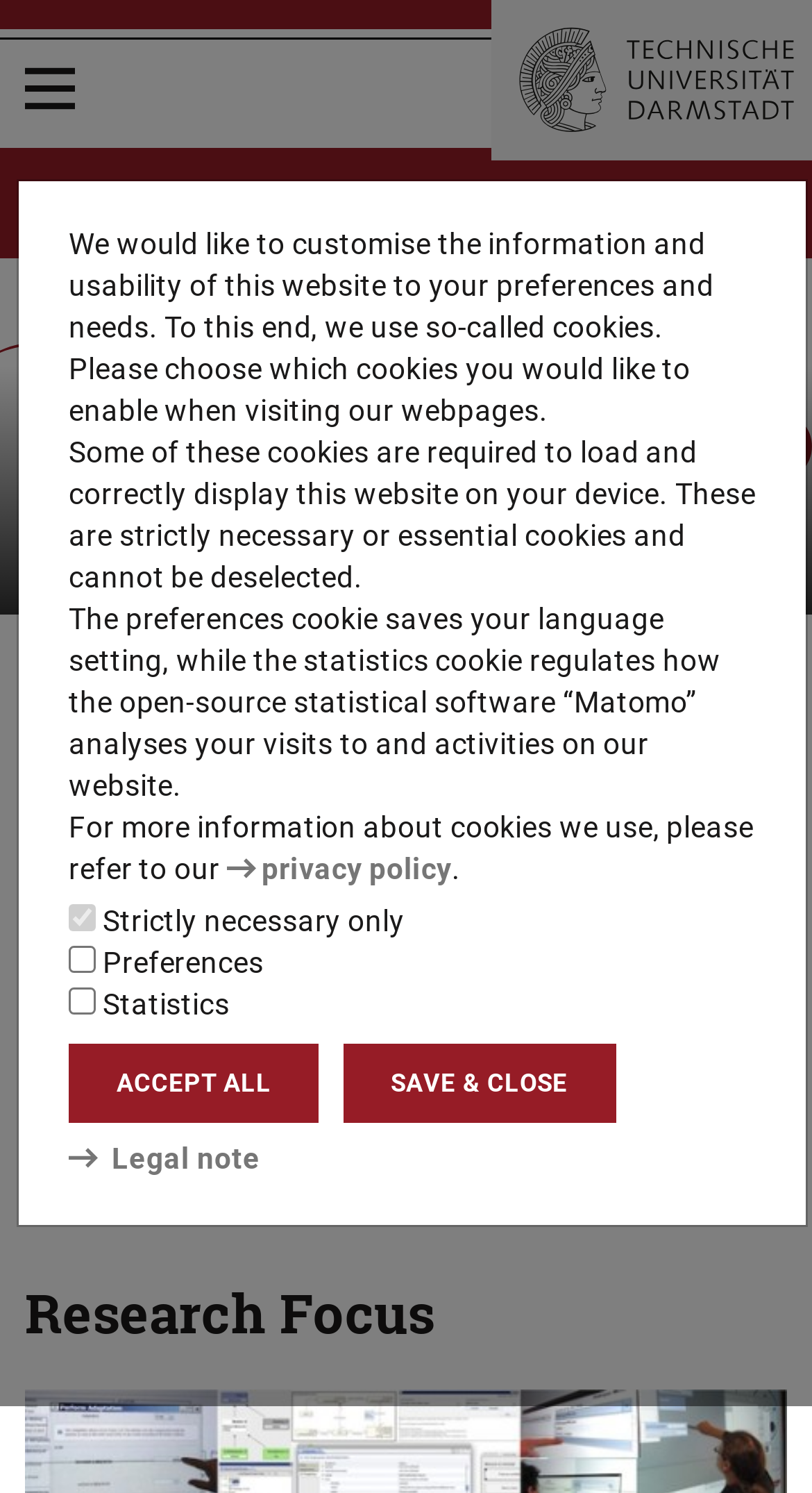Reply to the question with a single word or phrase:
What is the function of the 'CONTACT' button?

To contact